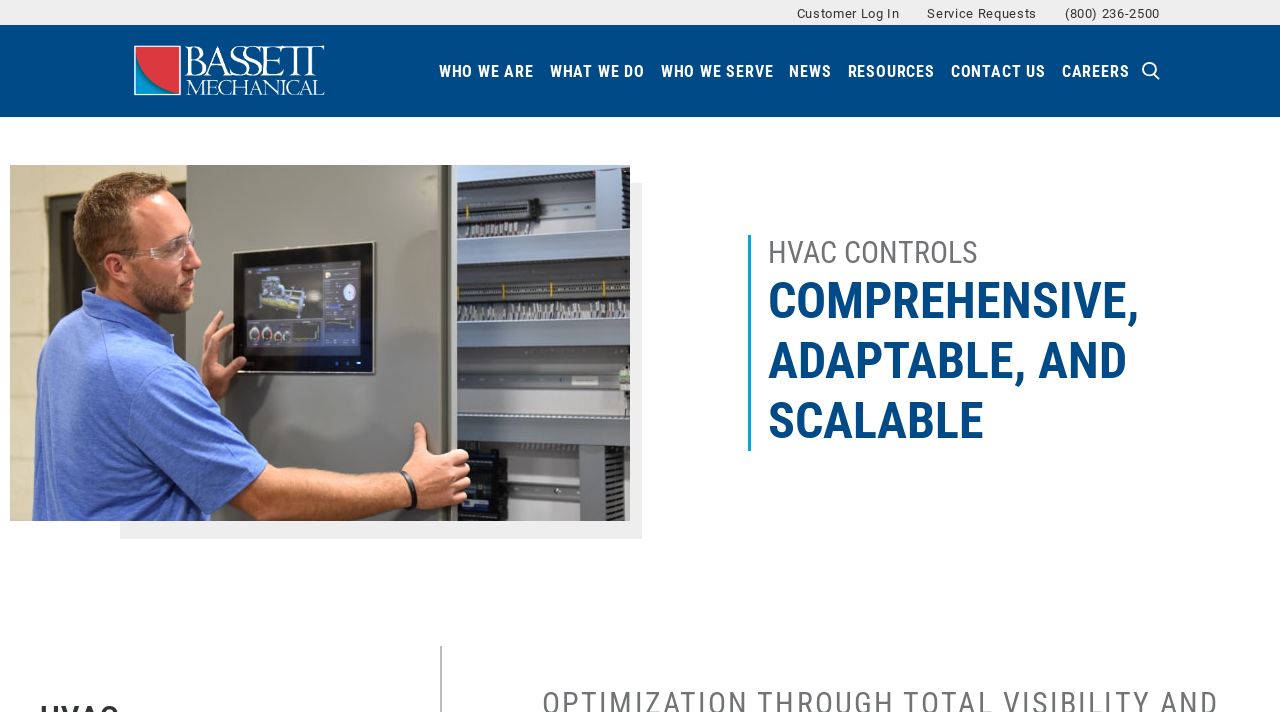Please determine the bounding box coordinates of the element's region to click for the following instruction: "call the company".

[0.832, 0.008, 0.906, 0.029]